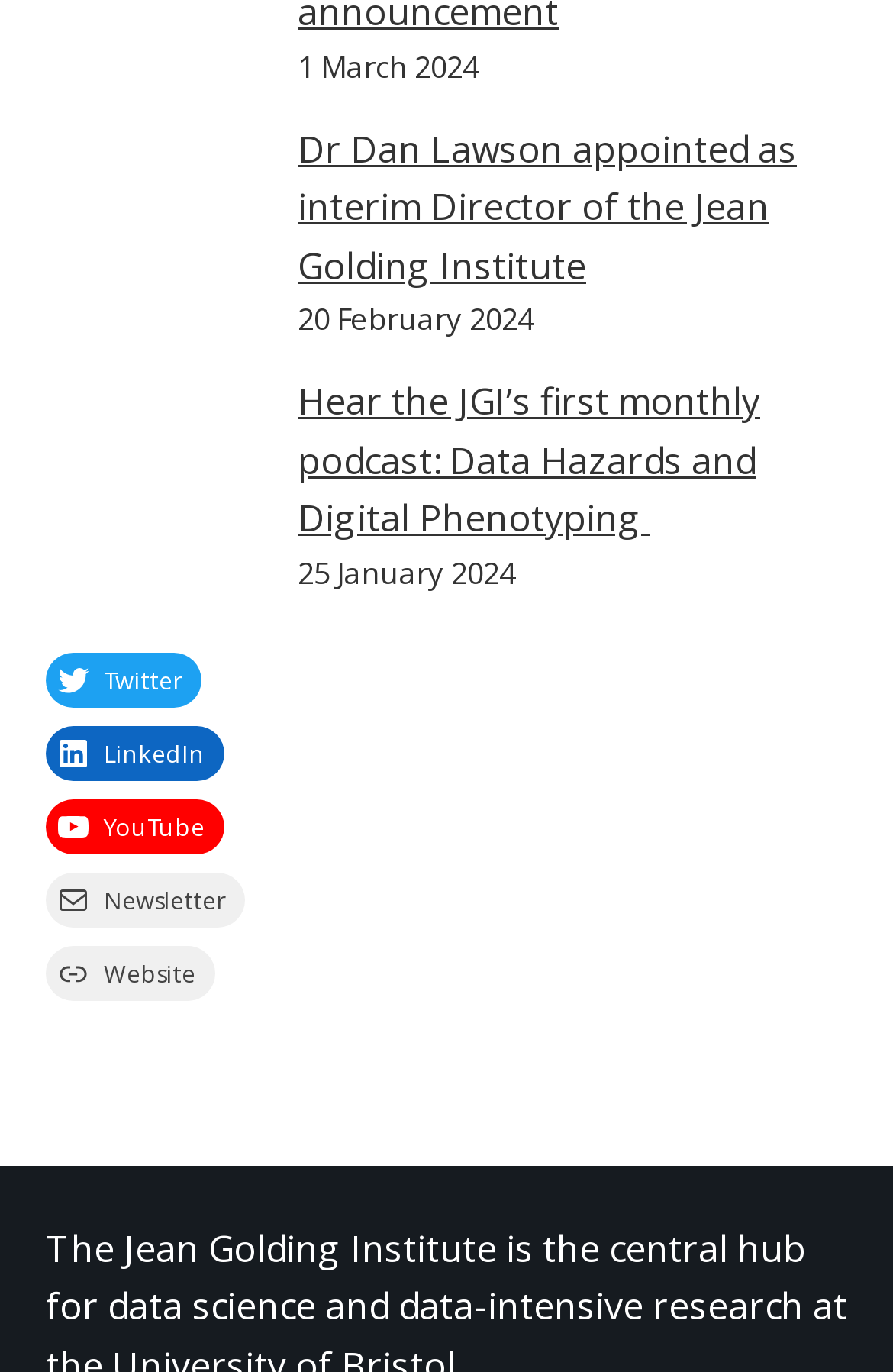What is the date of the latest news?
Answer the question with a single word or phrase derived from the image.

1 March 2024